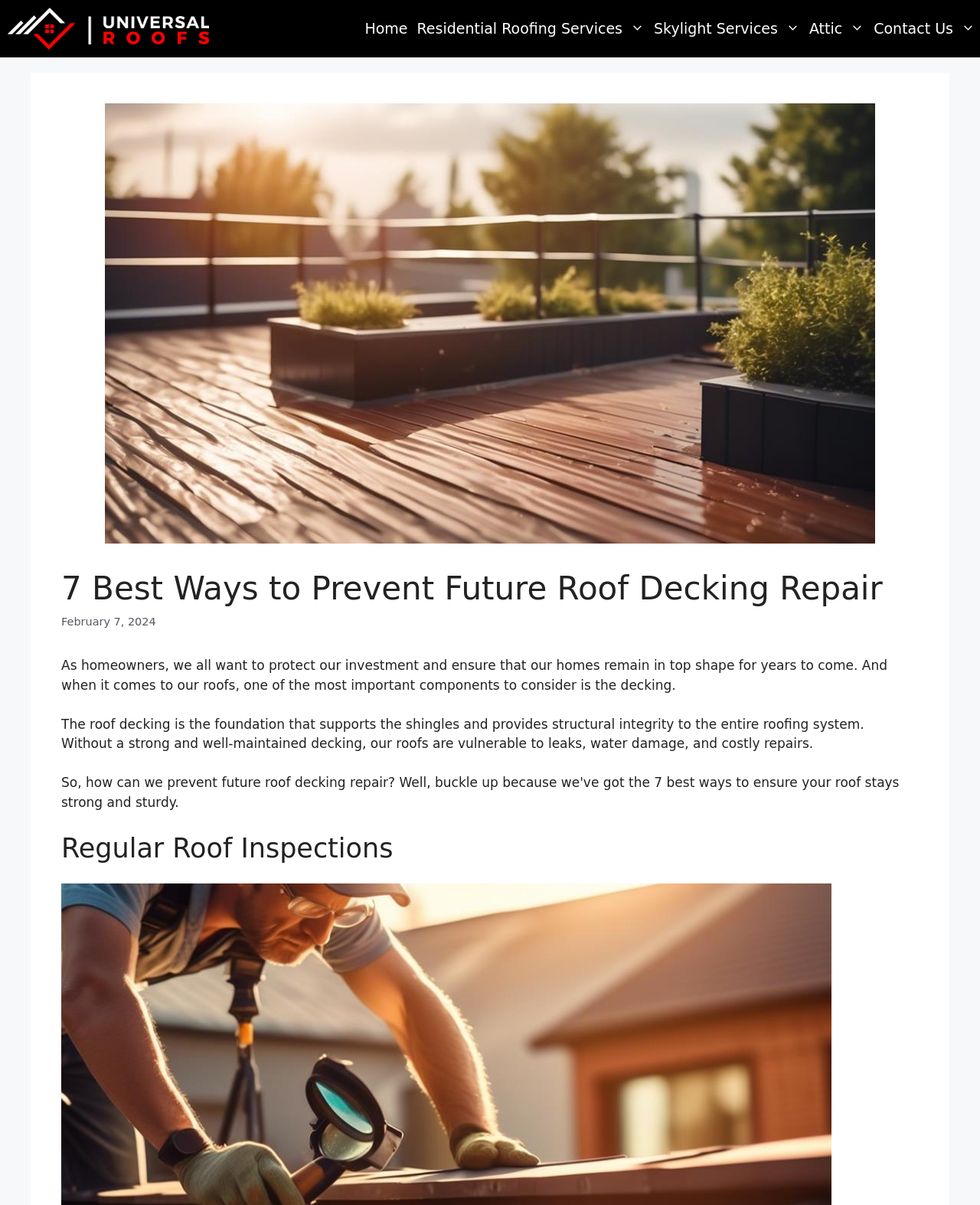What is the structural component that supports the shingles?
Can you provide a detailed and comprehensive answer to the question?

I determined the answer by reading the paragraph that explains the role of roof decking in providing structural integrity to the entire roofing system and supporting the shingles.